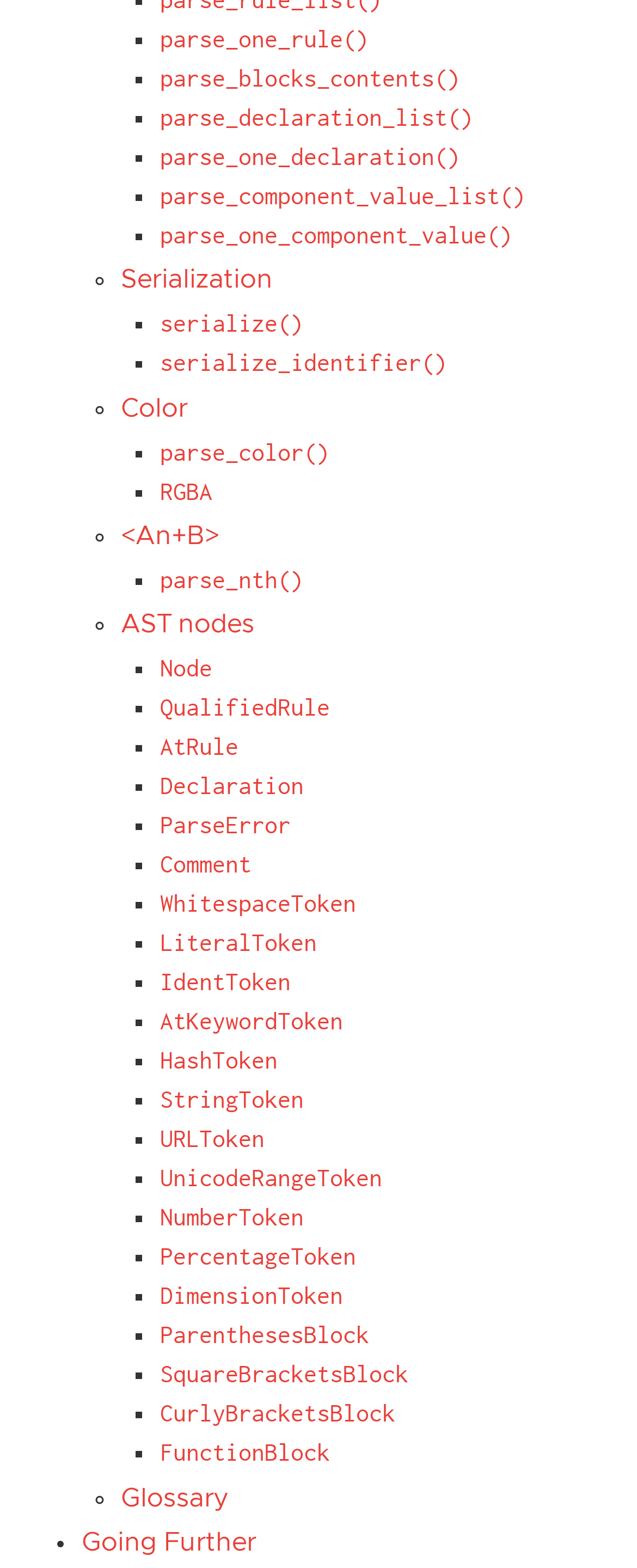Please give a concise answer to this question using a single word or phrase: 
What is the purpose of the Glossary section?

defining terms